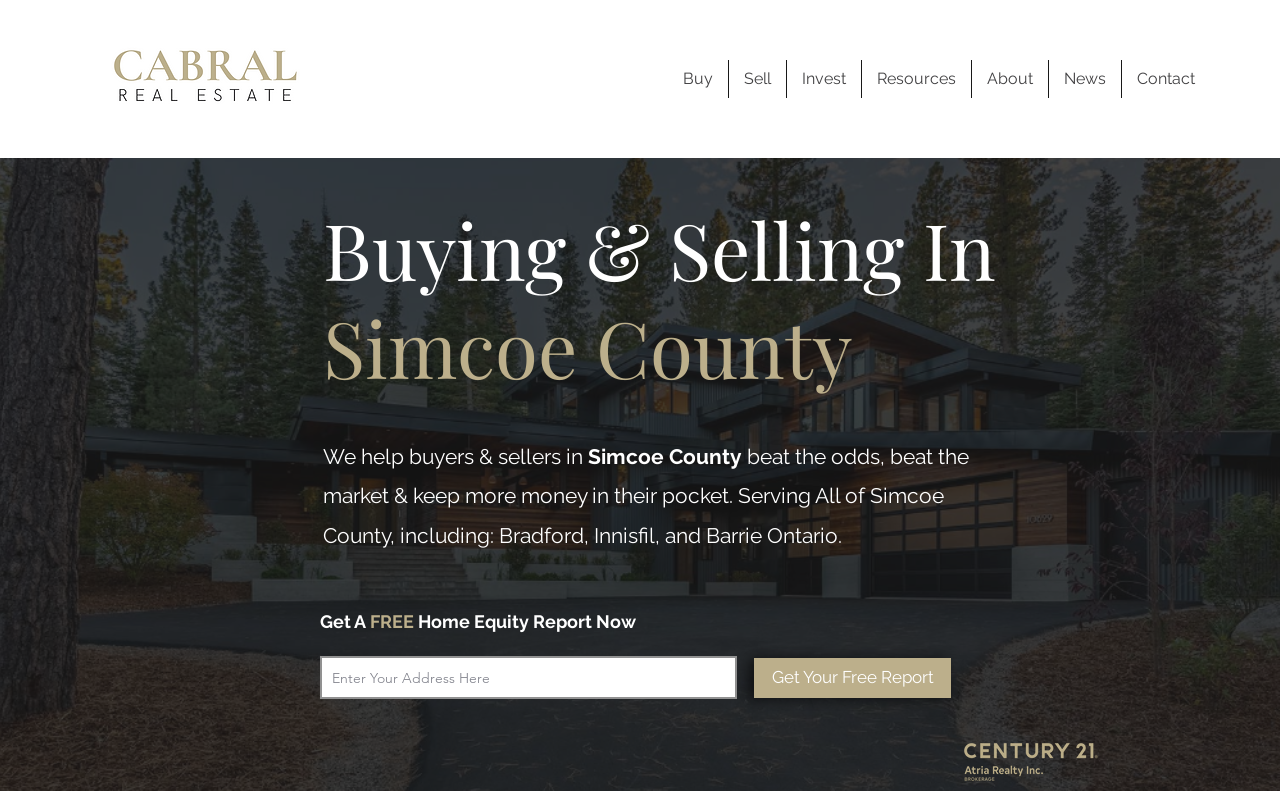Please find the bounding box coordinates of the section that needs to be clicked to achieve this instruction: "Search for a property by address".

[0.25, 0.83, 0.576, 0.884]